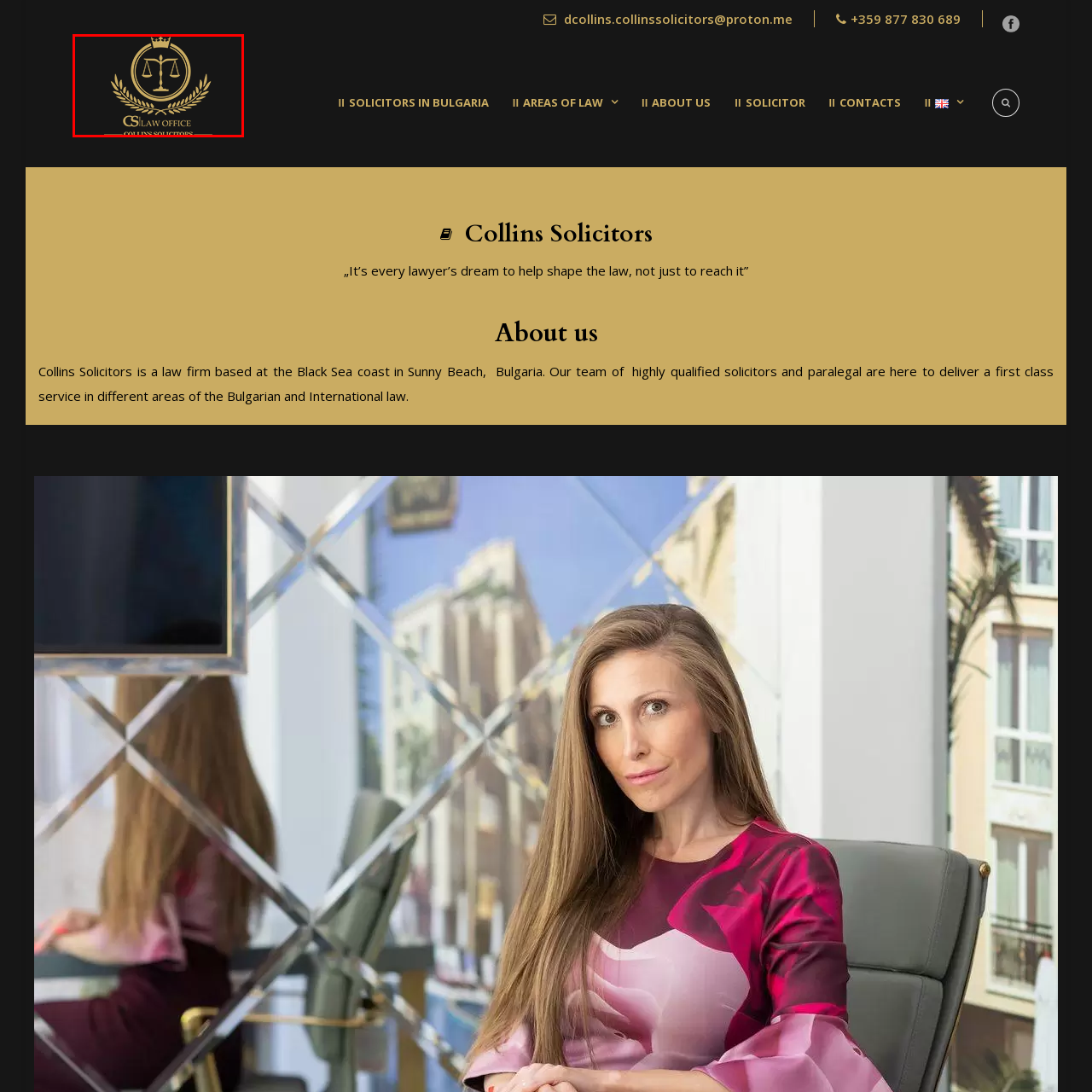Focus on the content within the red box and provide a succinct answer to this question using just one word or phrase: 
What is above the scales of justice?

a crown